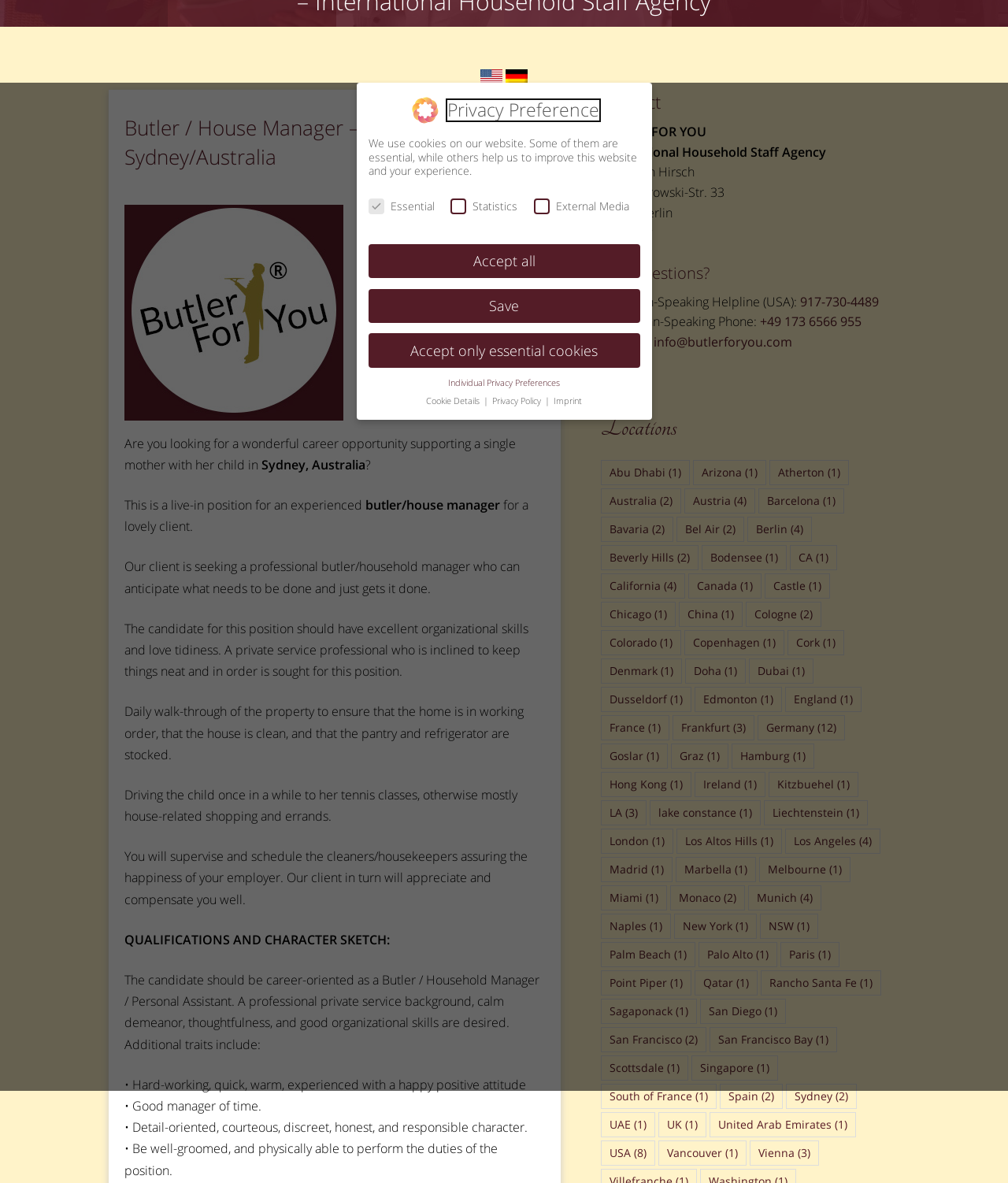Determine the bounding box coordinates for the UI element described. Format the coordinates as (top-left x, top-left y, bottom-right x, bottom-right y) and ensure all values are between 0 and 1. Element description: parent_node: First aria-label="First name" name="input_1.3"

[0.596, 0.595, 0.727, 0.619]